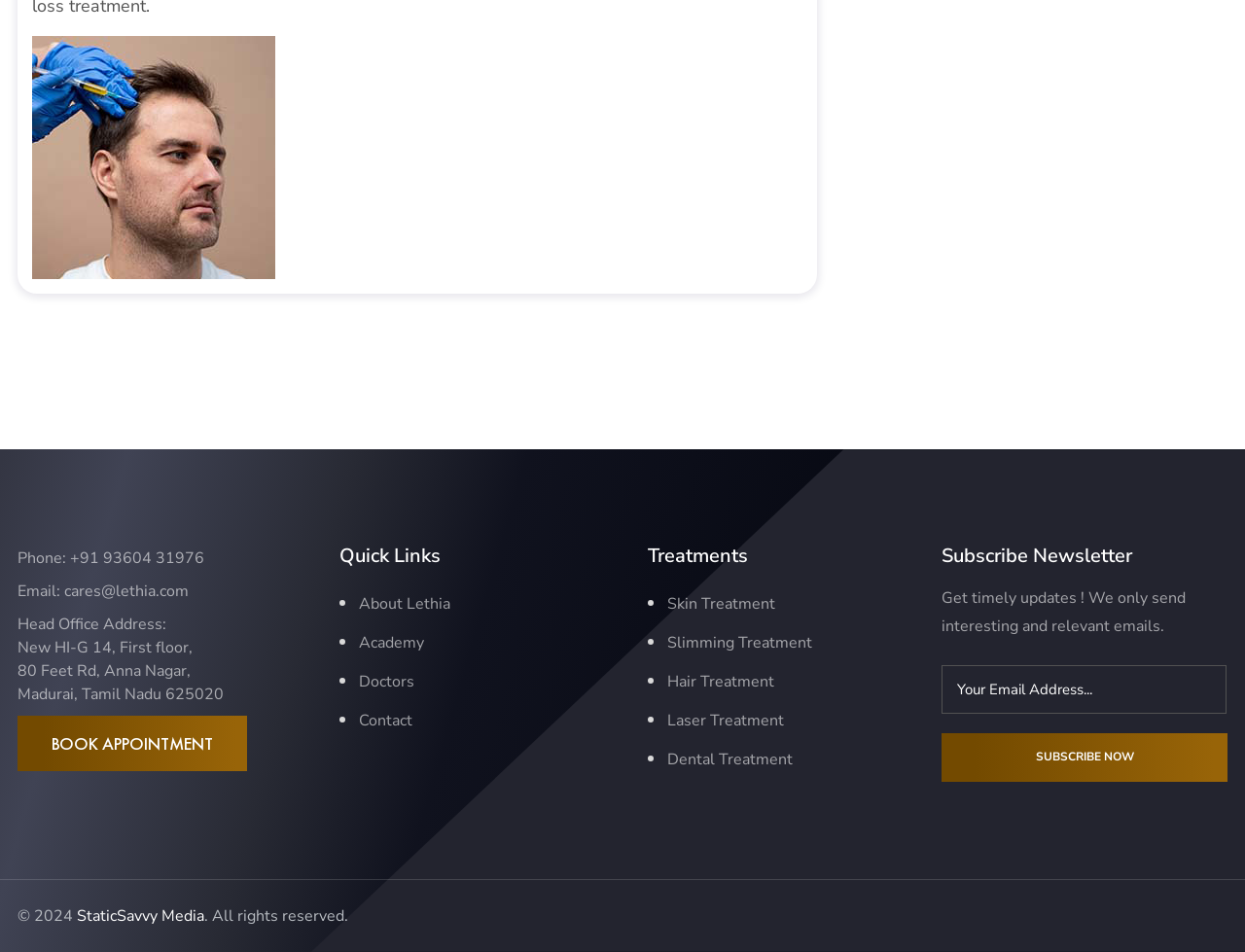Locate the UI element described by Academy in the provided webpage screenshot. Return the bounding box coordinates in the format (top-left x, top-left y, bottom-right x, bottom-right y), ensuring all values are between 0 and 1.

[0.289, 0.664, 0.341, 0.687]